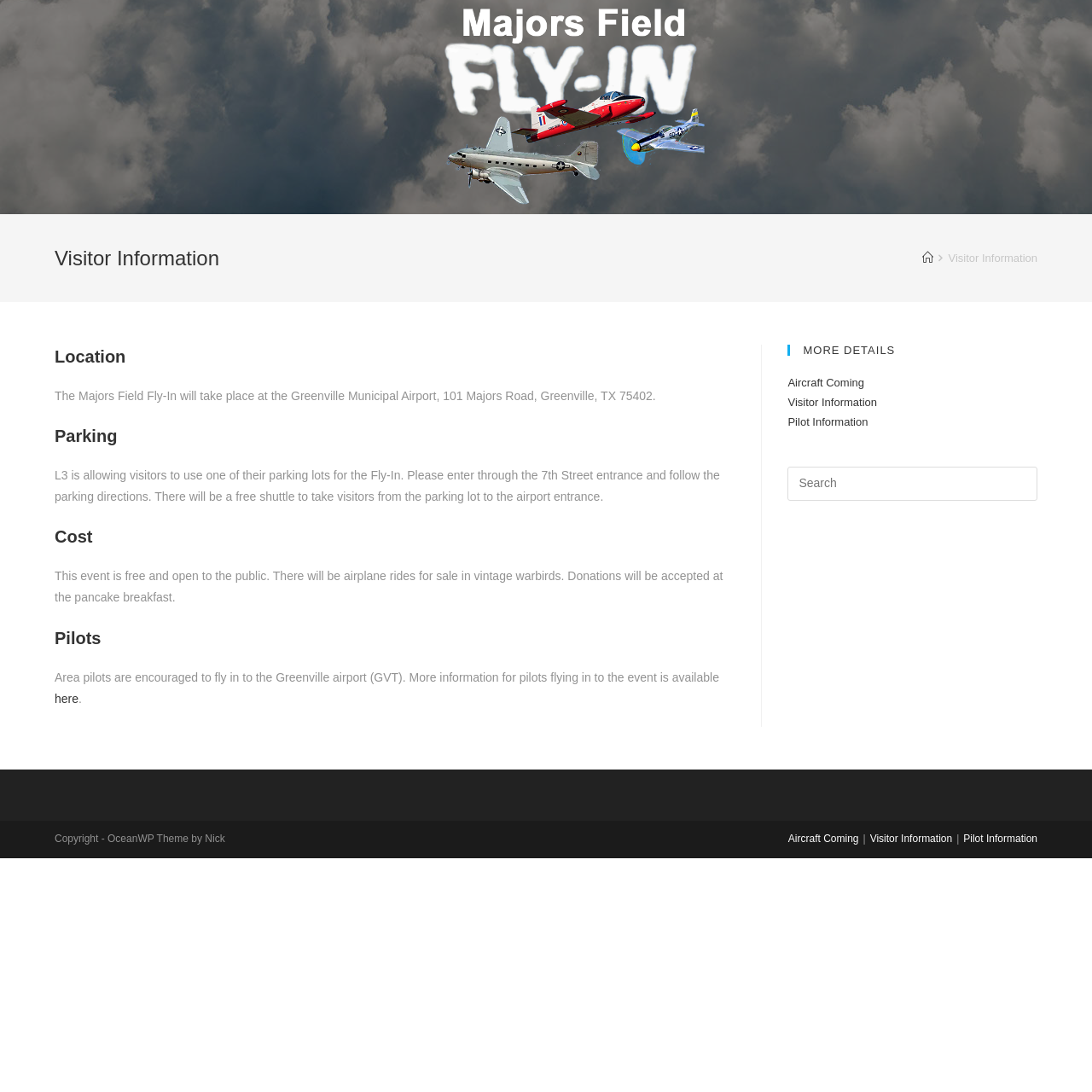Identify the bounding box for the UI element specified in this description: "name="s" placeholder="Search"". The coordinates must be four float numbers between 0 and 1, formatted as [left, top, right, bottom].

[0.721, 0.427, 0.95, 0.458]